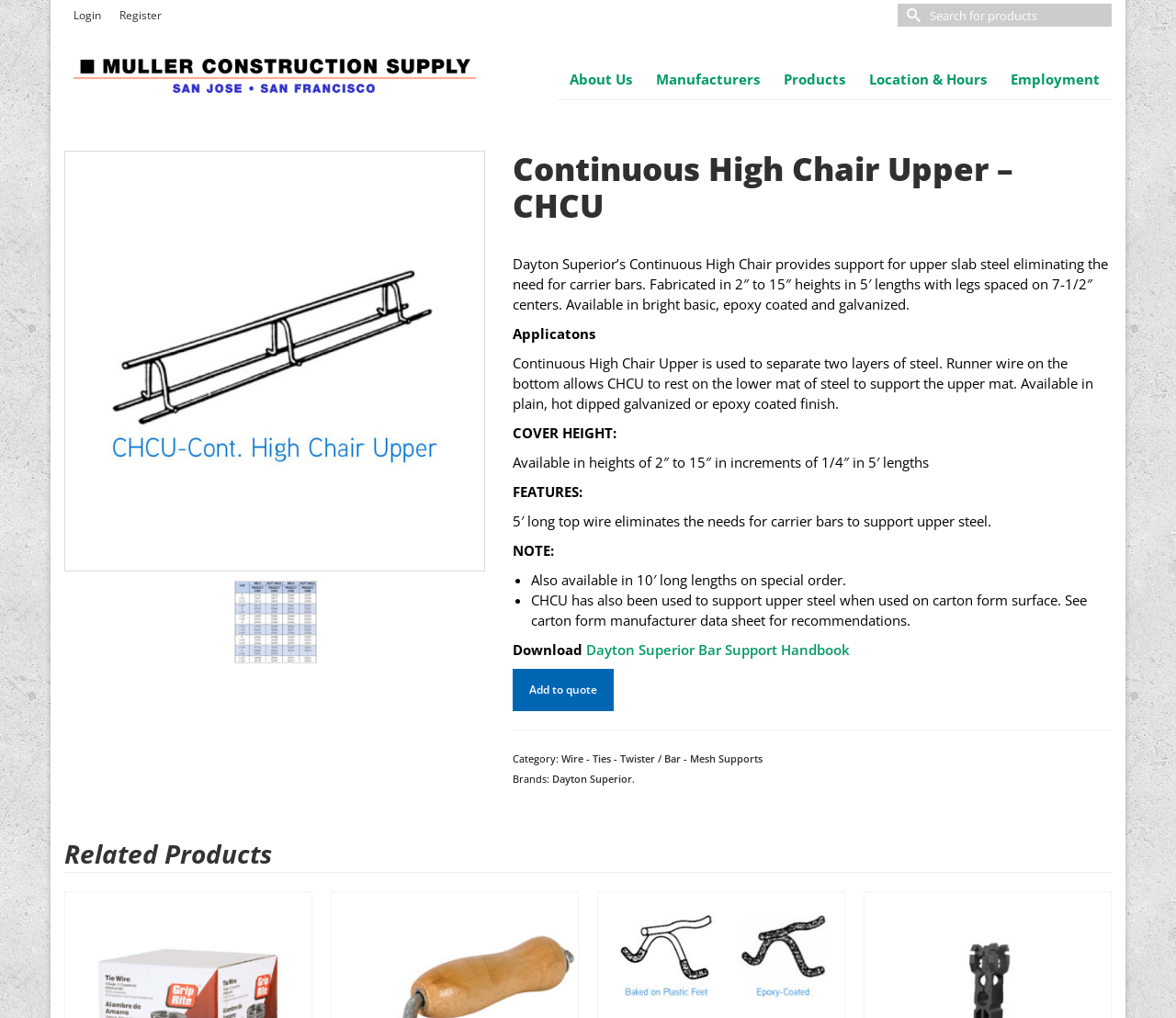Describe all the visual and textual components of the webpage comprehensively.

This webpage is about the Continuous High Chair Upper (CHCU) product from Muller Construction Supply. At the top, there are links to "Login" and "Register" on the left, and a search bar on the right. Below the search bar, there is a logo of Muller Construction Supply with a link to the company's homepage.

The main content of the page is divided into two sections. On the left, there is an image of the CHCU product, accompanied by a link to the product's chart. On the right, there is a detailed description of the product, including its features, applications, and specifications. The description is organized into several paragraphs, with headings and bullet points.

The product description explains that the CHCU provides support for upper slab steel, eliminating the need for carrier bars. It is available in various heights and finishes, and can be used to separate two layers of steel. The description also highlights the product's features, such as its 5-foot long top wire and availability in 10-foot long lengths on special order.

Below the product description, there are links to download the Dayton Superior Bar Support Handbook and to add the product to a quote. The page also displays the product's category and brand, with links to related products.

At the bottom of the page, there is a heading "Related Products" with no visible content.